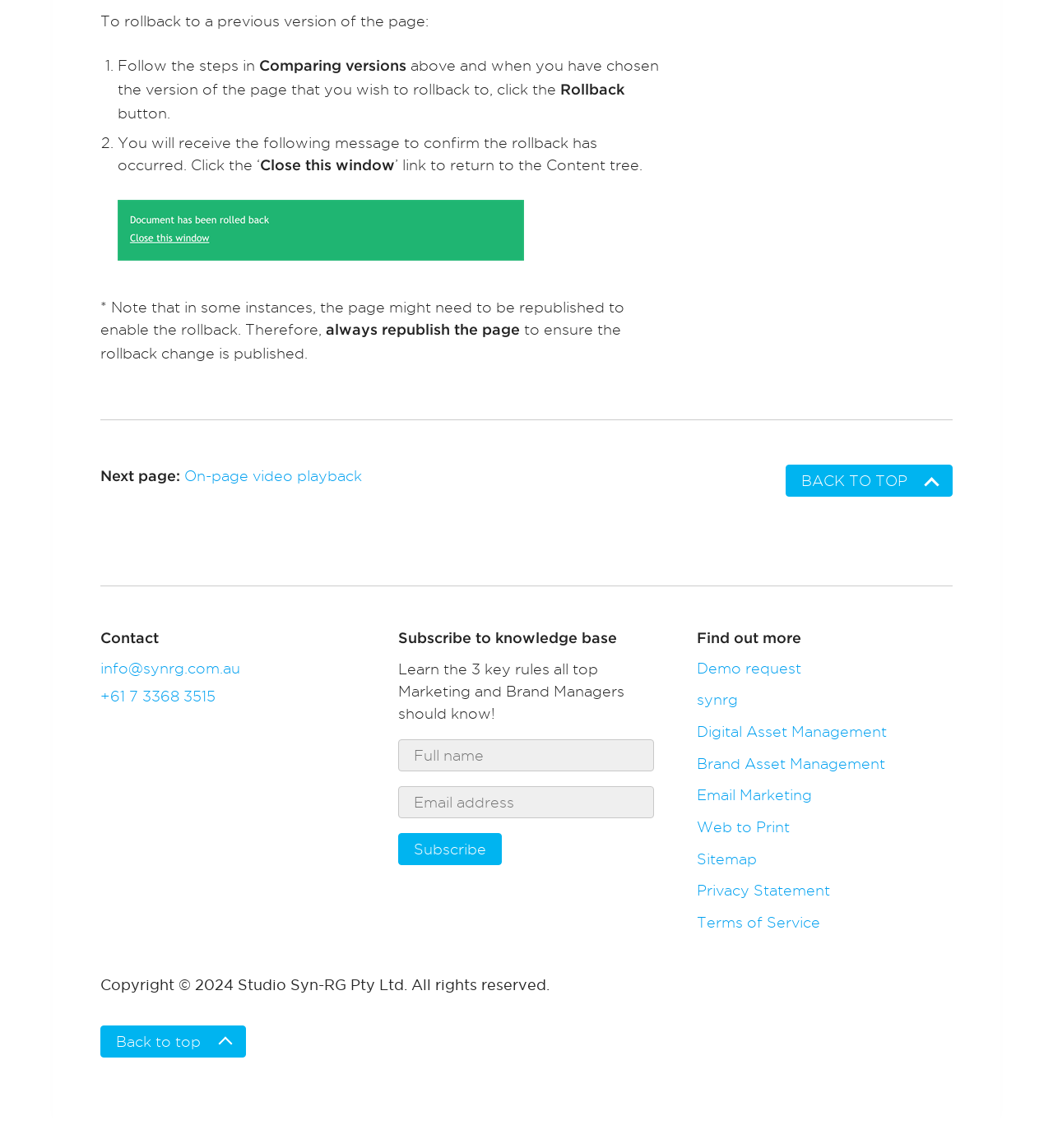What is the purpose of the 'Subscribe' button?
Answer the question with as much detail as you can, using the image as a reference.

The 'Subscribe' button is used to subscribe to the knowledge base. This is indicated by the text 'Subscribe to knowledge base' and the input fields for full name and email address, which are required to subscribe.